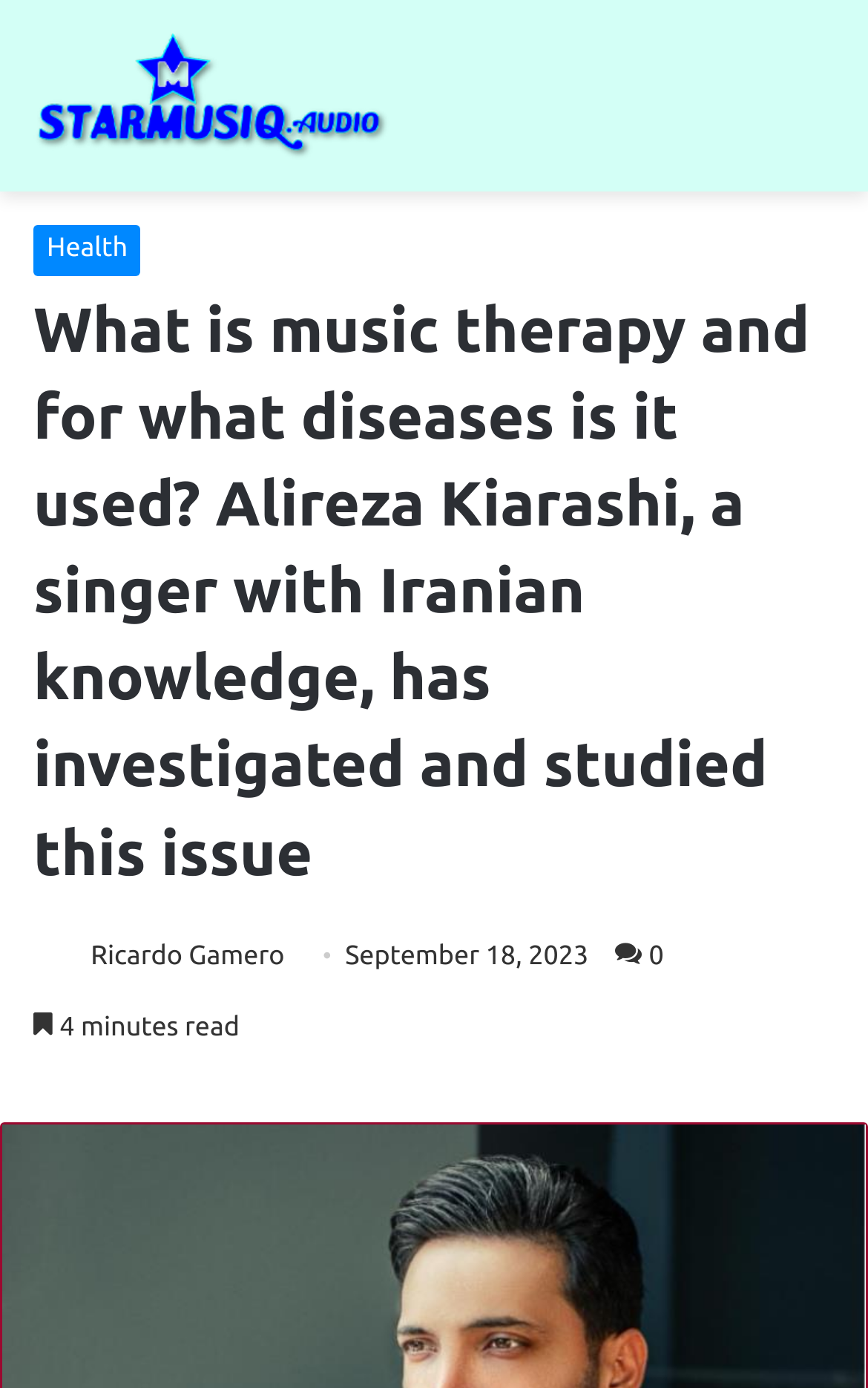Carefully examine the image and provide an in-depth answer to the question: What is the name of the singer mentioned in the article?

I found the answer by reading the main heading of the webpage, which mentions 'Alireza Kiarashi, a singer with Iranian knowledge, has investigated and studied this issue'.